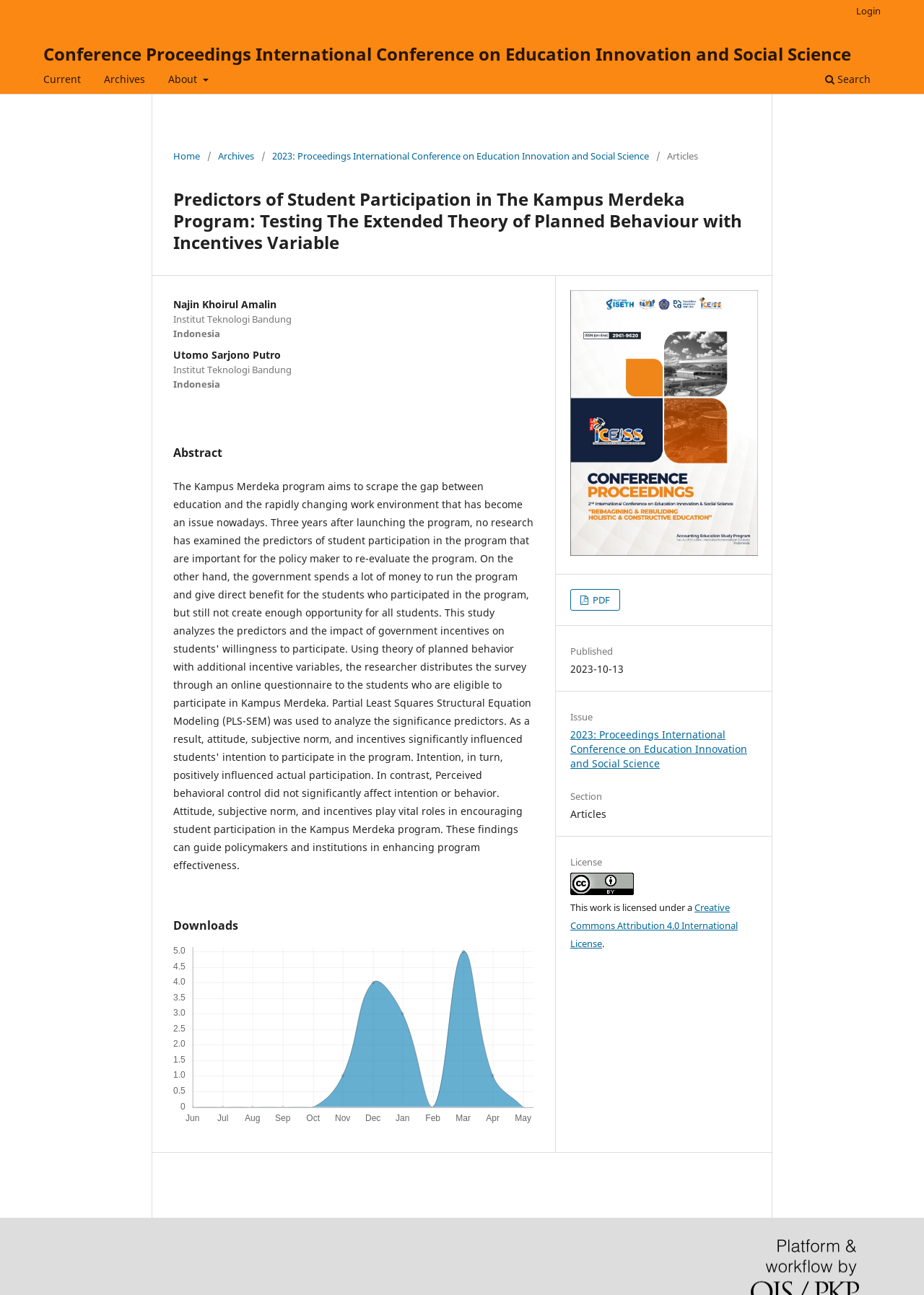Determine the bounding box coordinates for the area you should click to complete the following instruction: "view conference proceedings".

[0.047, 0.027, 0.921, 0.056]